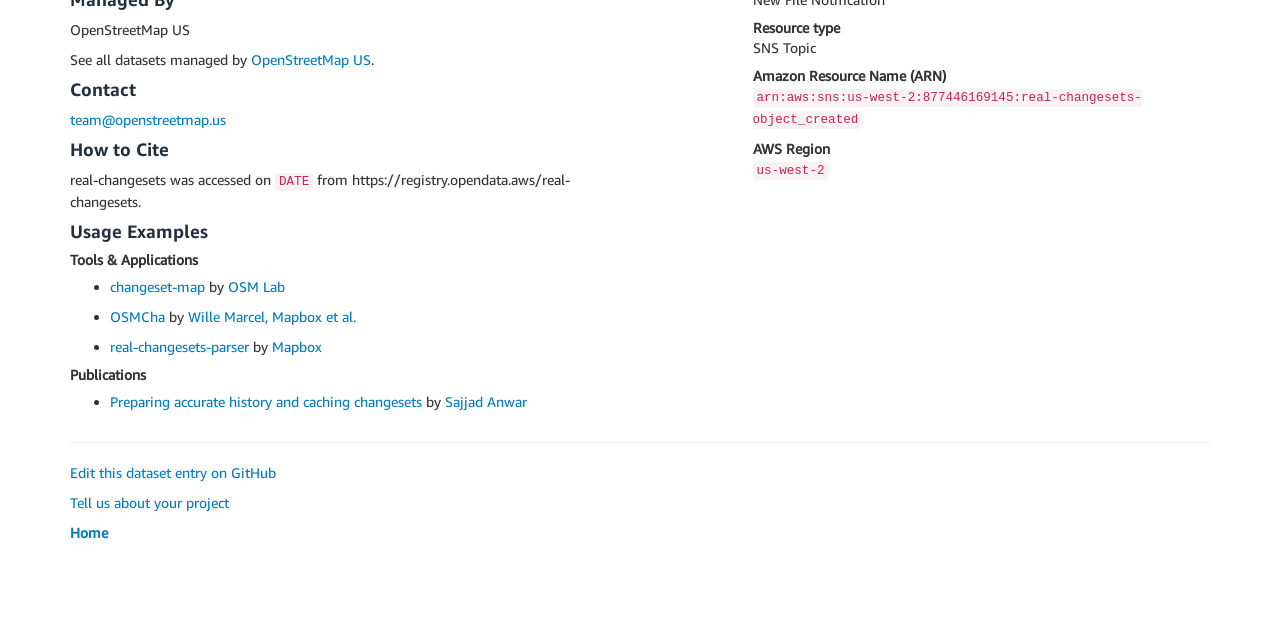Identify the bounding box for the UI element specified in this description: "Sajjad Anwar". The coordinates must be four float numbers between 0 and 1, formatted as [left, top, right, bottom].

[0.348, 0.615, 0.412, 0.641]